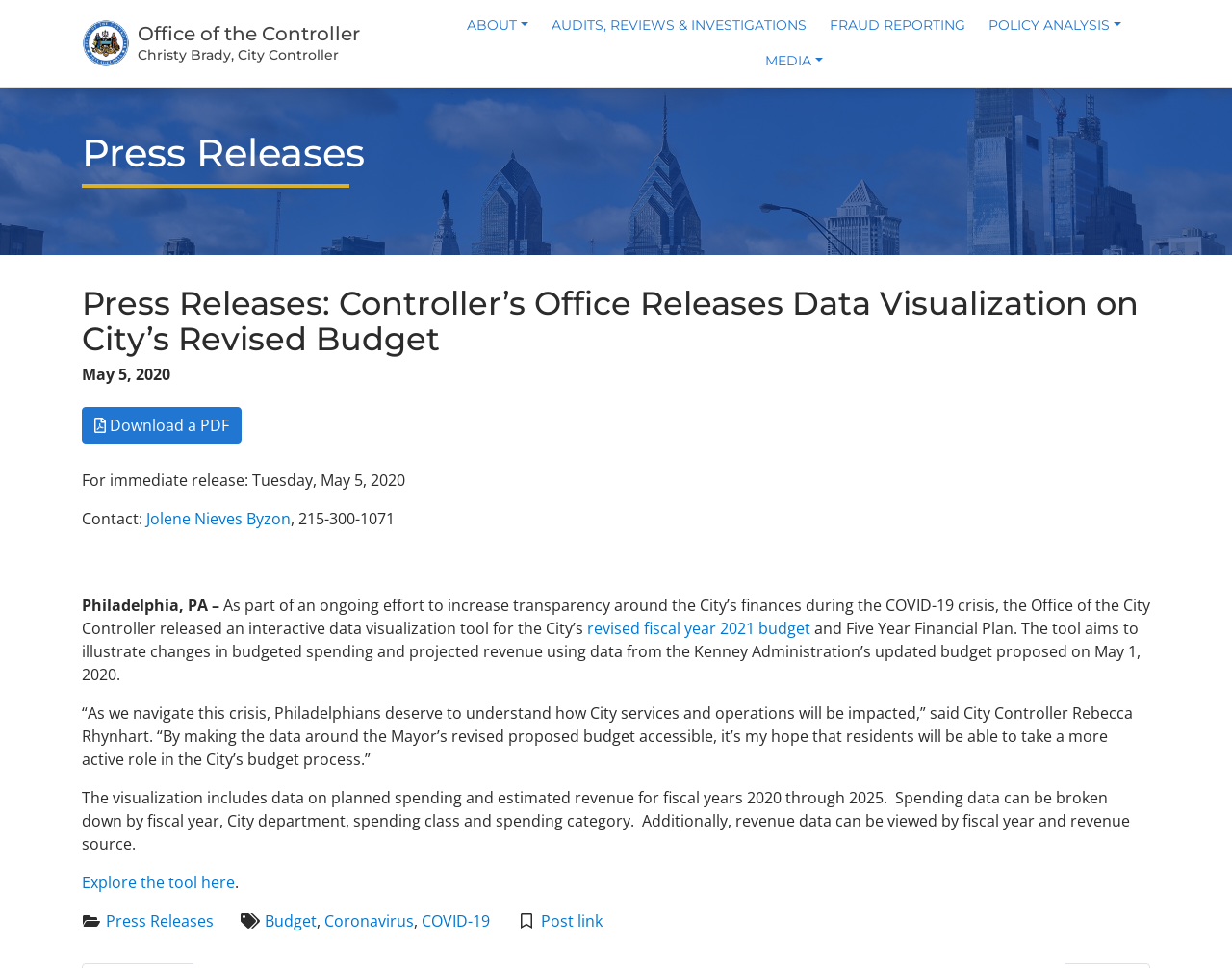Provide the bounding box coordinates for the specified HTML element described in this description: "Jolene Nieves Byzon". The coordinates should be four float numbers ranging from 0 to 1, in the format [left, top, right, bottom].

[0.119, 0.525, 0.236, 0.547]